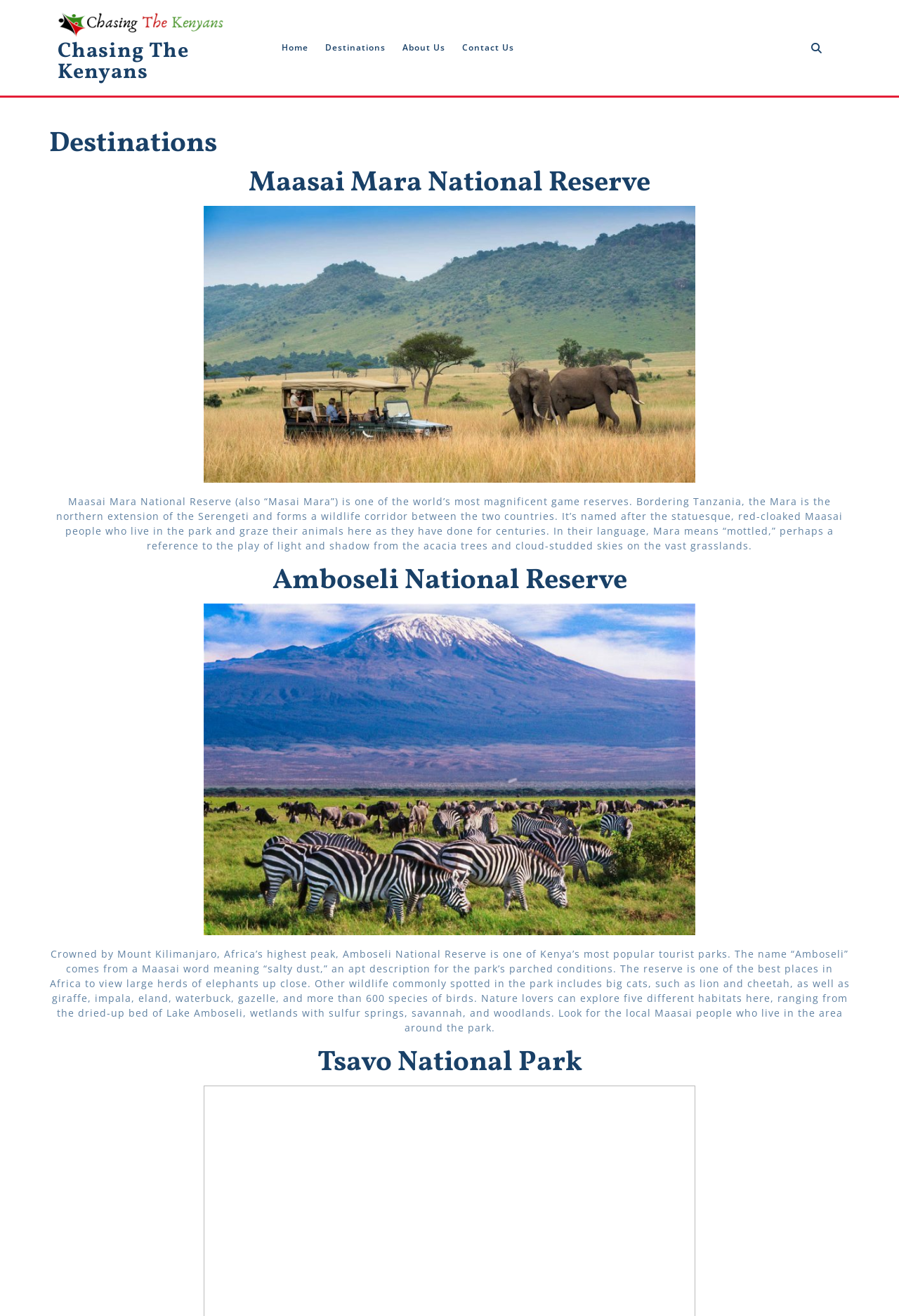How many species of birds can be found in Amboseli National Reserve?
Answer with a single word or short phrase according to what you see in the image.

Over 600